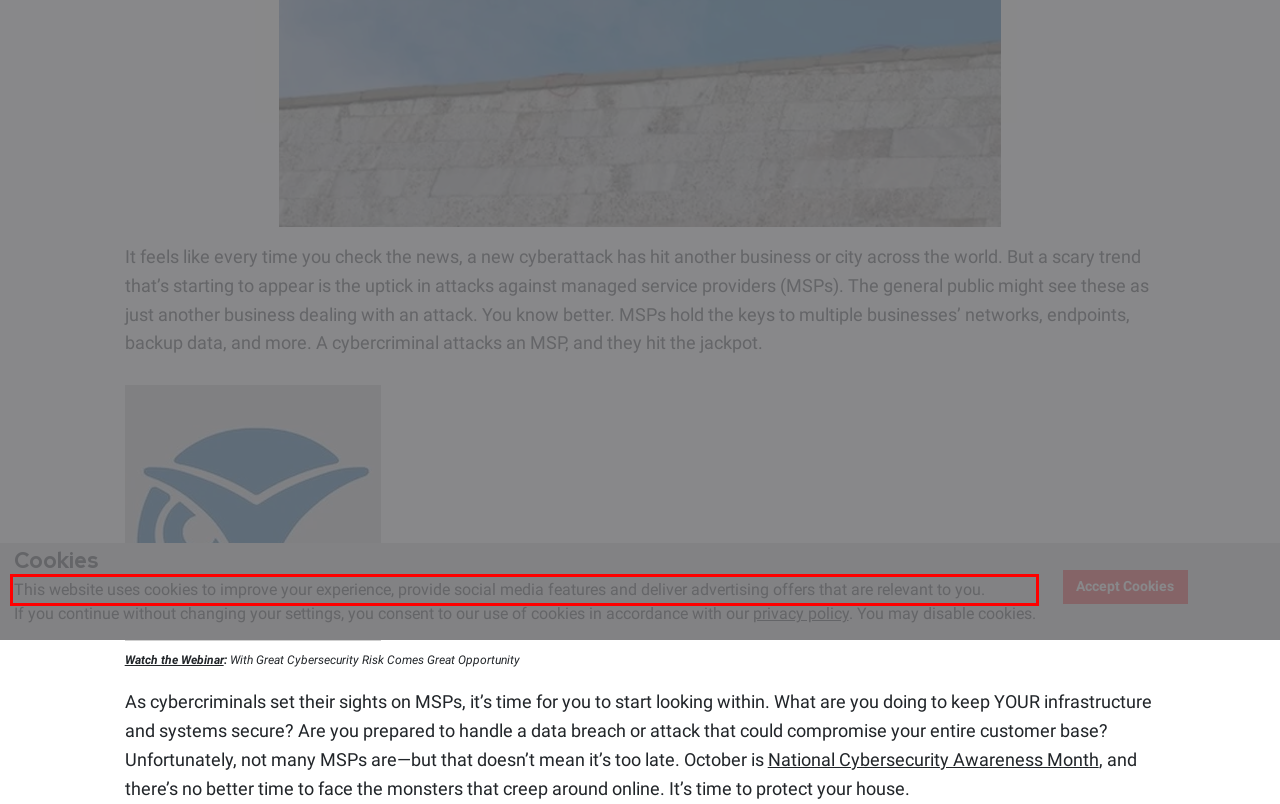Observe the screenshot of the webpage that includes a red rectangle bounding box. Conduct OCR on the content inside this red bounding box and generate the text.

This website uses cookies to improve your experience, provide social media features and deliver advertising offers that are relevant to you.